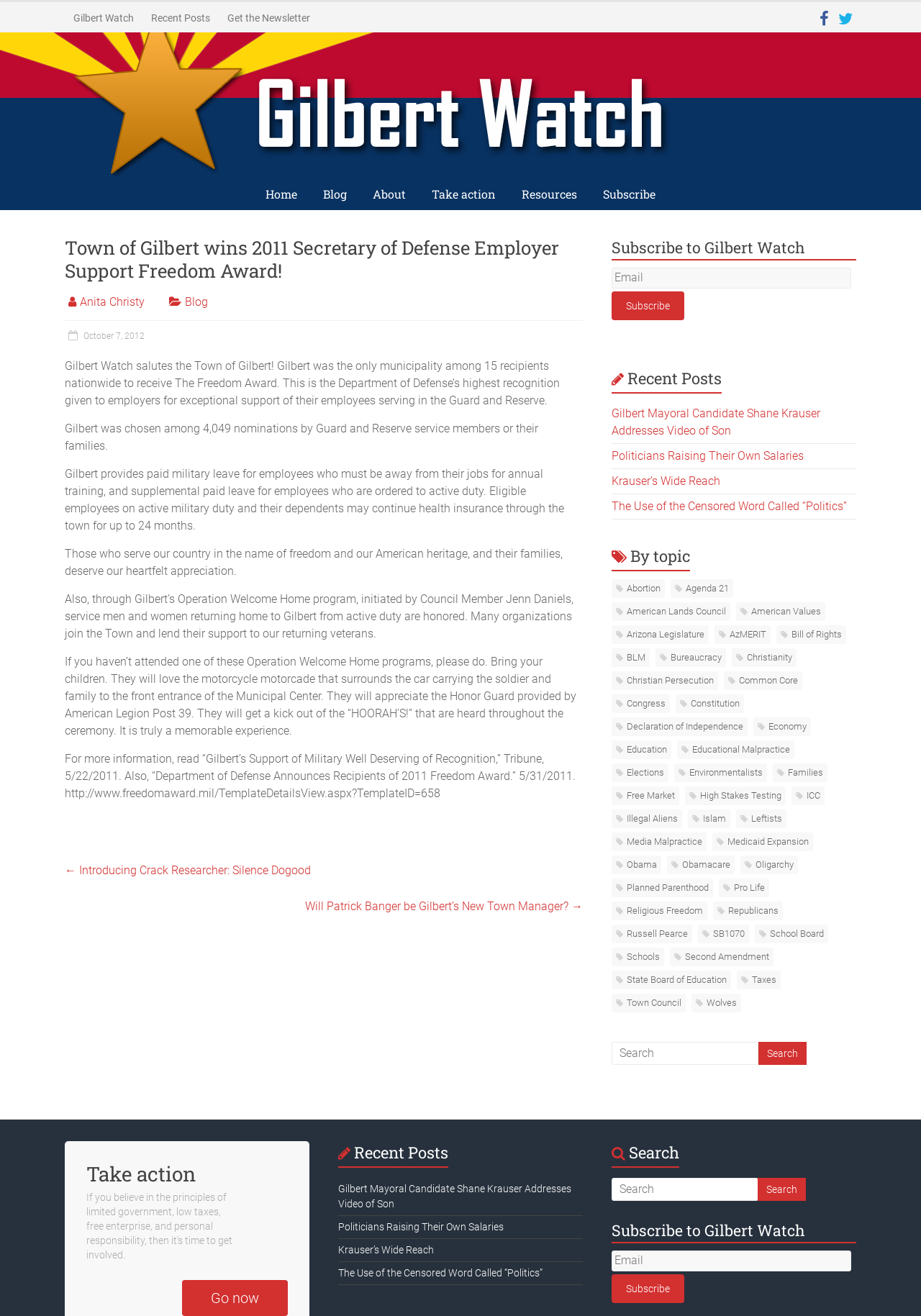What is the name of the award received by the Town of Gilbert?
Use the image to give a comprehensive and detailed response to the question.

The question asks about the name of the award received by the Town of Gilbert. From the webpage, we can see that the article title is 'Town of Gilbert wins 2011 Secretary of Defense Employer Support Freedom Award!' and the text also mentions 'This is the Department of Defense’s highest recognition given to employers for exceptional support of their employees serving in the Guard and Reserve.' Therefore, the answer is 'The Freedom Award'.